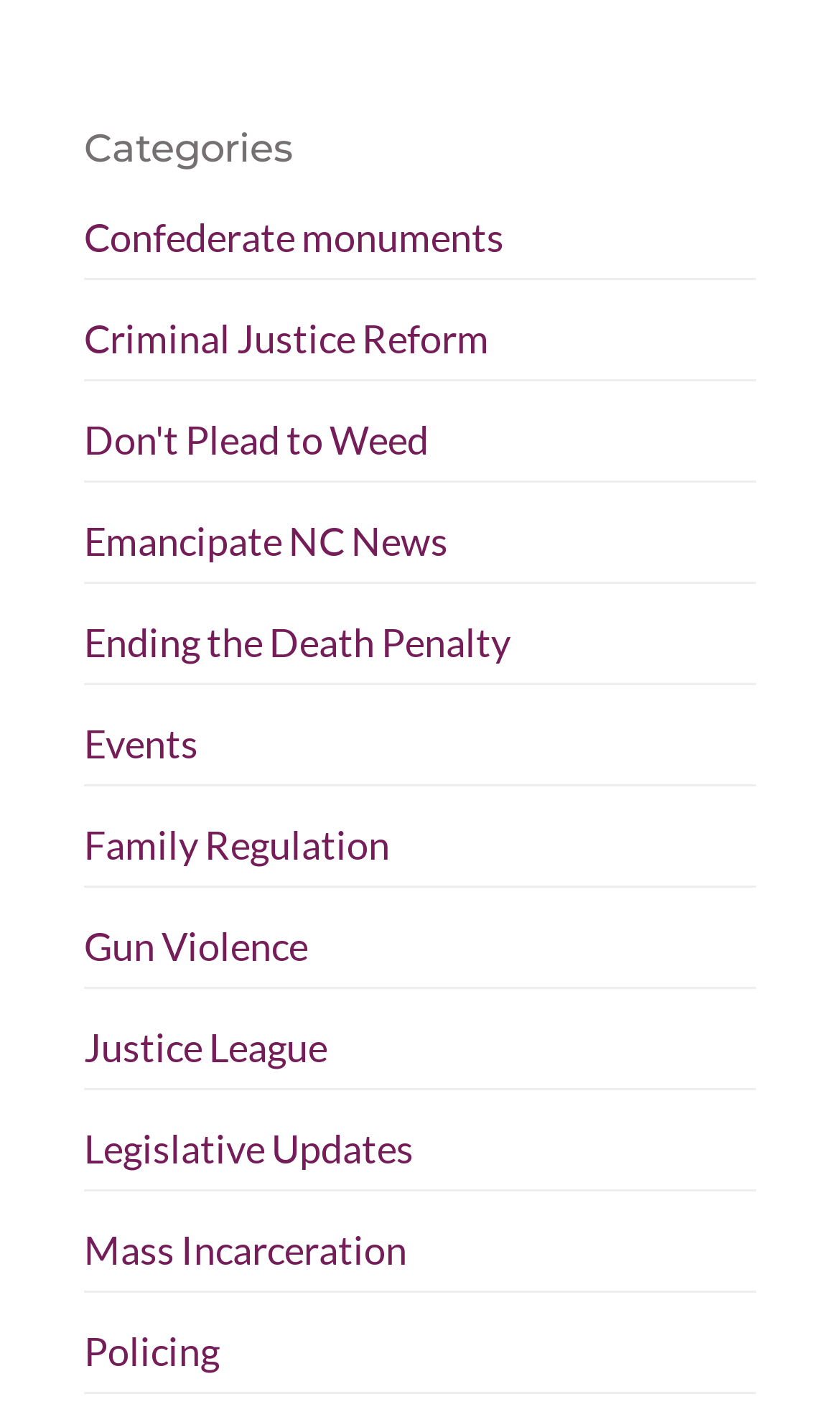What is the category listed below 'Criminal Justice Reform'?
Based on the image, give a one-word or short phrase answer.

Don't Plead to Weed